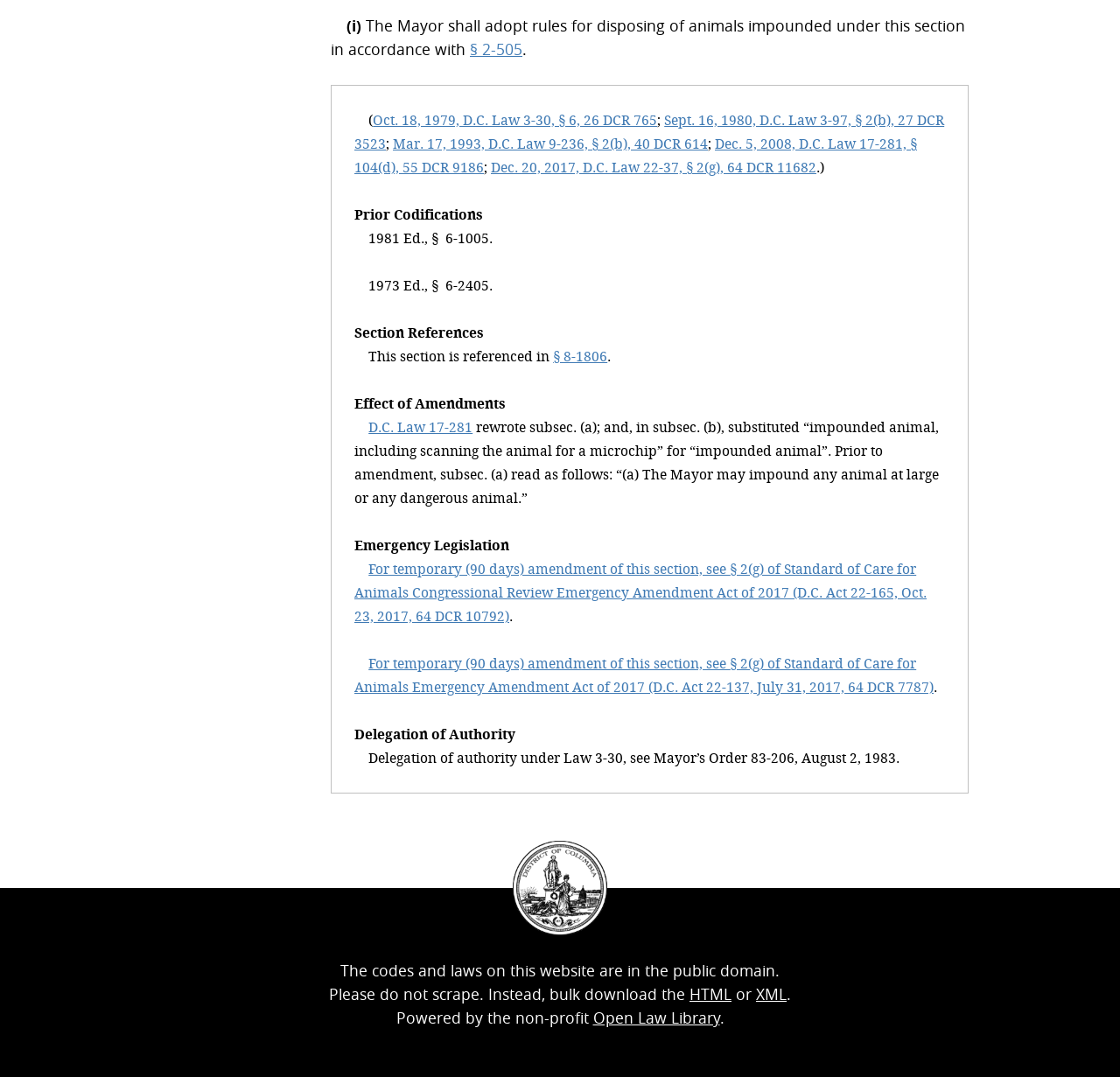Please locate the clickable area by providing the bounding box coordinates to follow this instruction: "Go to the 'Prior Codifications' section".

[0.316, 0.188, 0.844, 0.21]